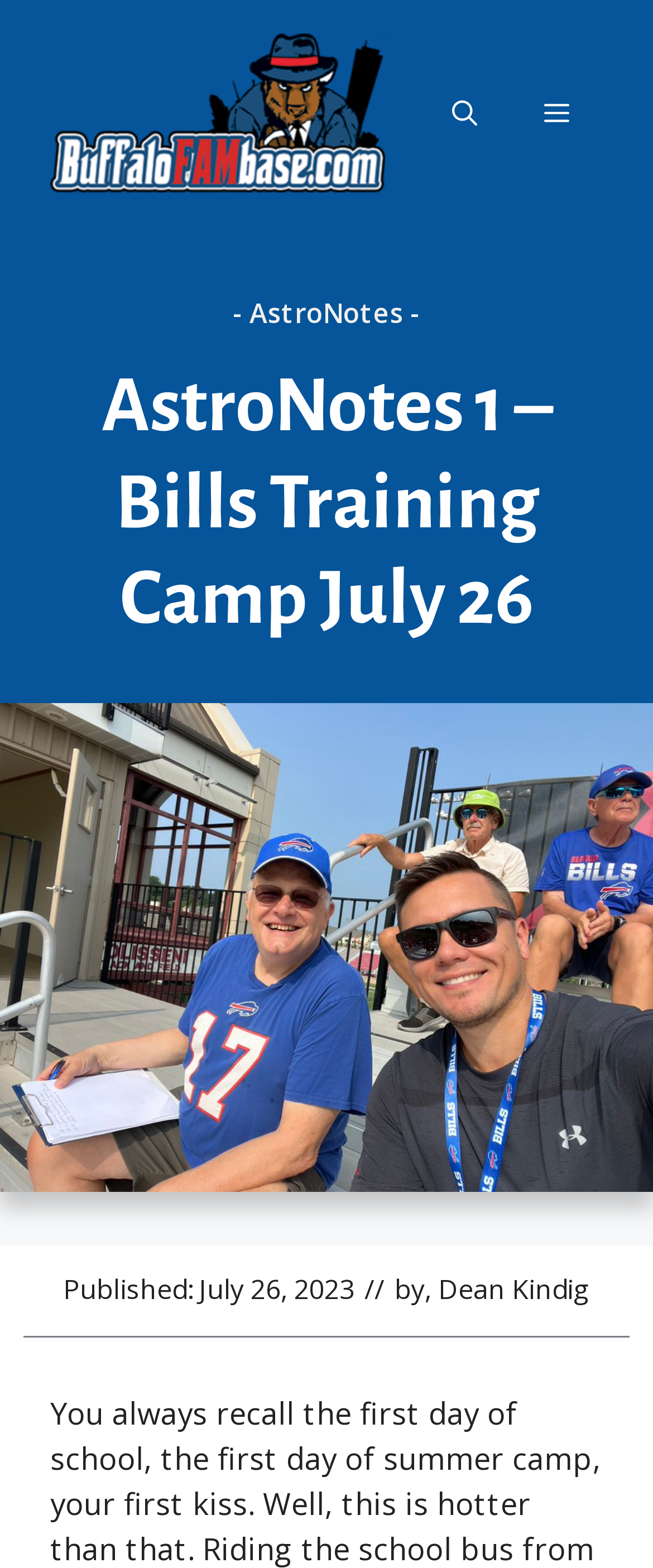What is the name of the website? Based on the image, give a response in one word or a short phrase.

Buffalo FAMbase